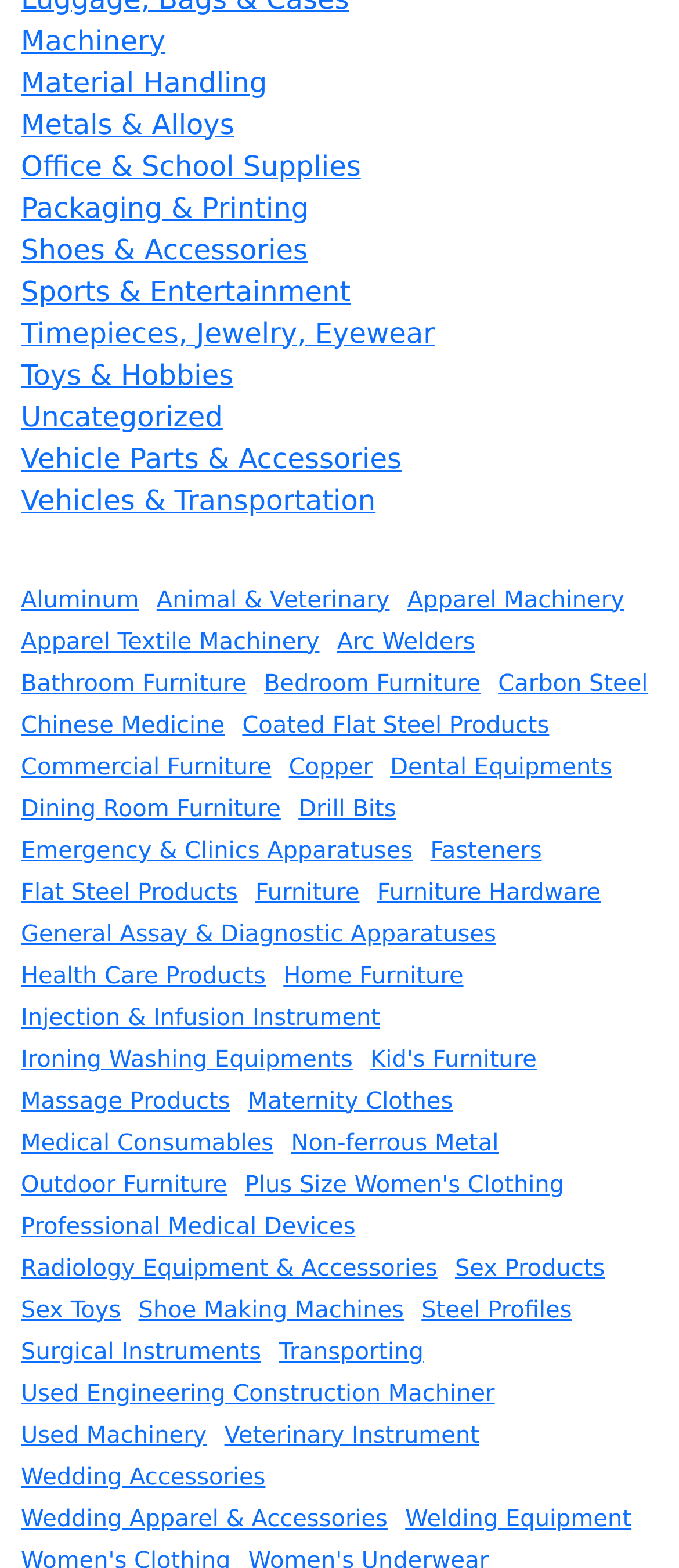Answer the question below using just one word or a short phrase: 
How many categories are on the webpage?

163